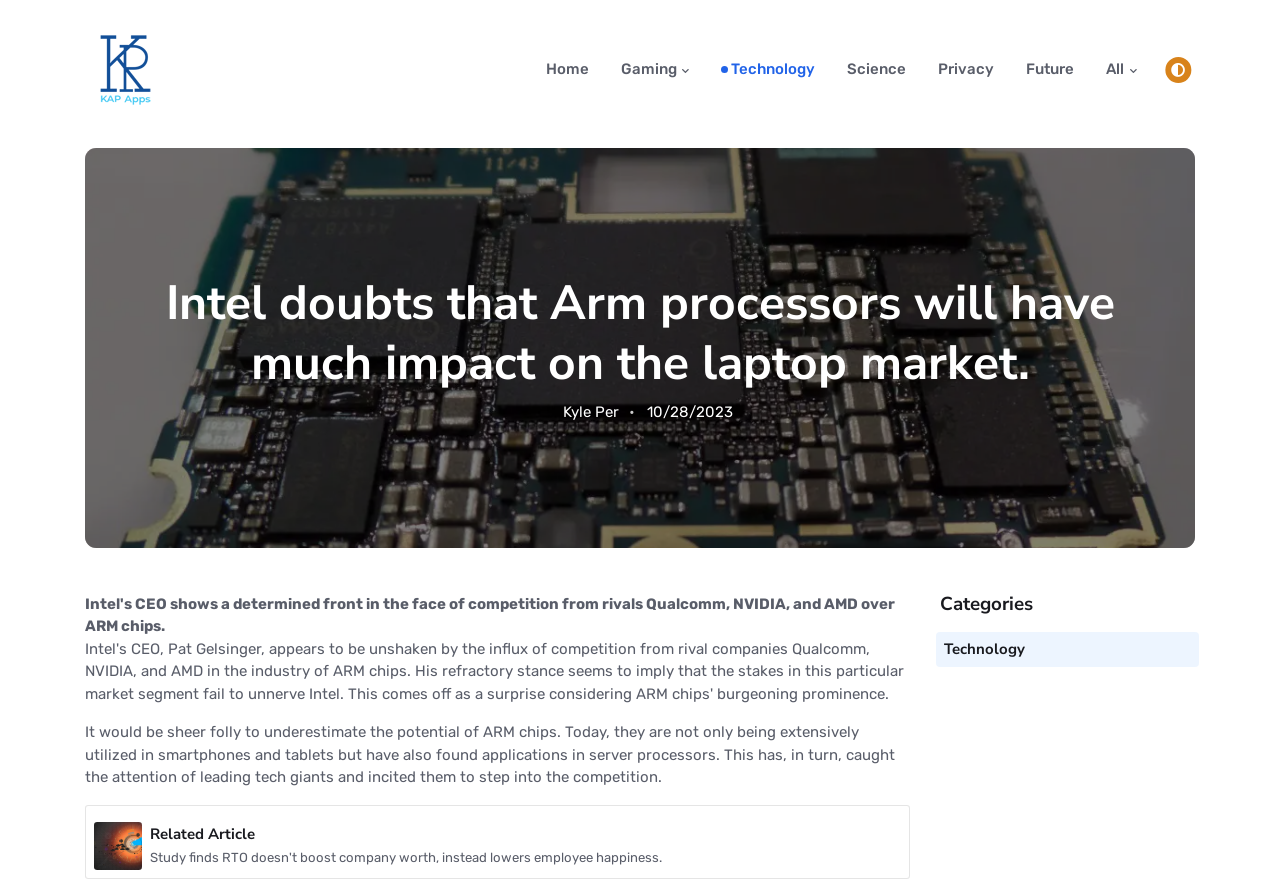Please extract the webpage's main title and generate its text content.

Intel doubts that Arm processors will have much impact on the laptop market.